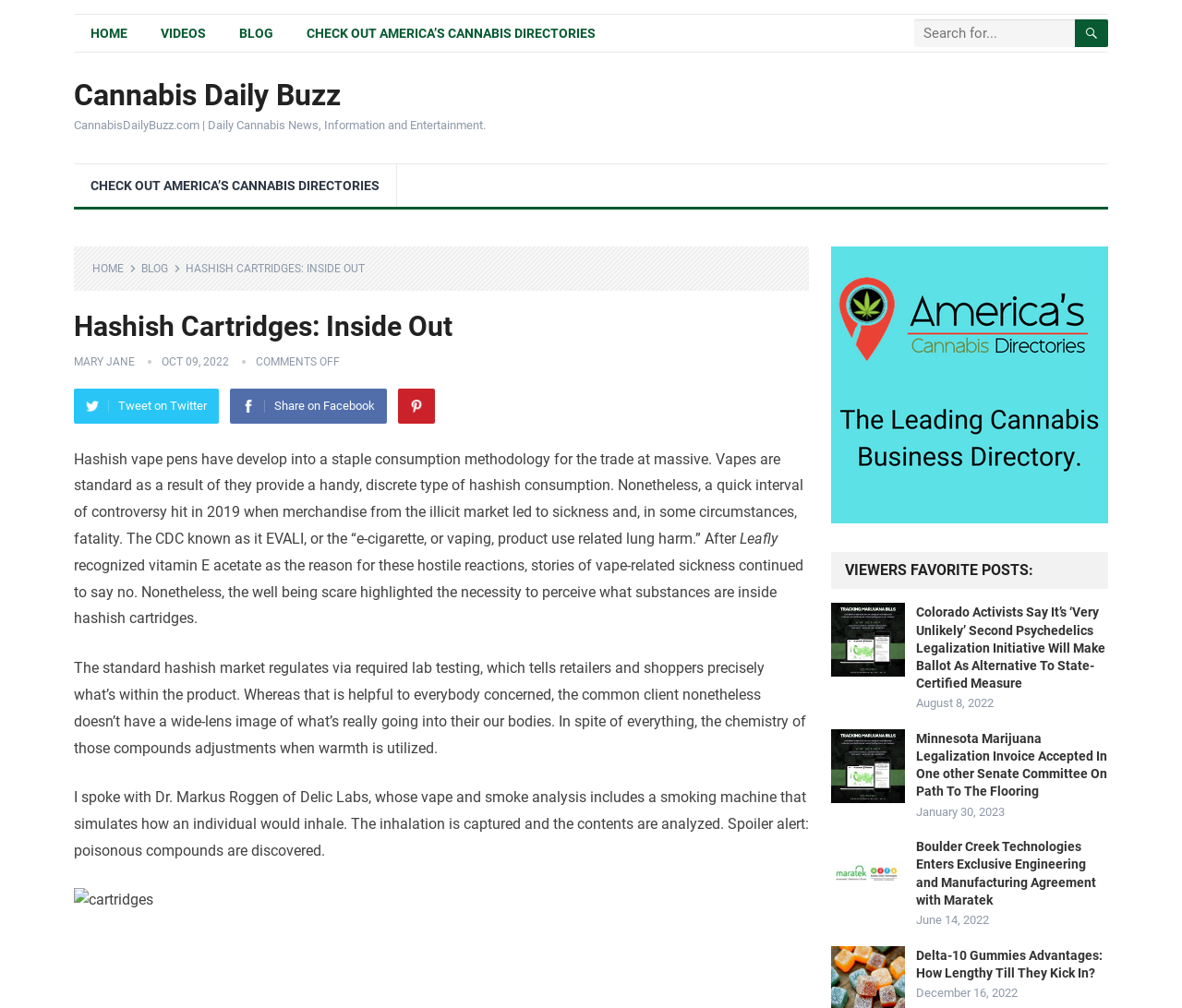Reply to the question below using a single word or brief phrase:
What is the text of the second article in the 'VIEWERS FAVORITE POSTS' section?

Minnesota Marijuana Legalization Bill Accepted In Another Senate Committee On Path To The Floor